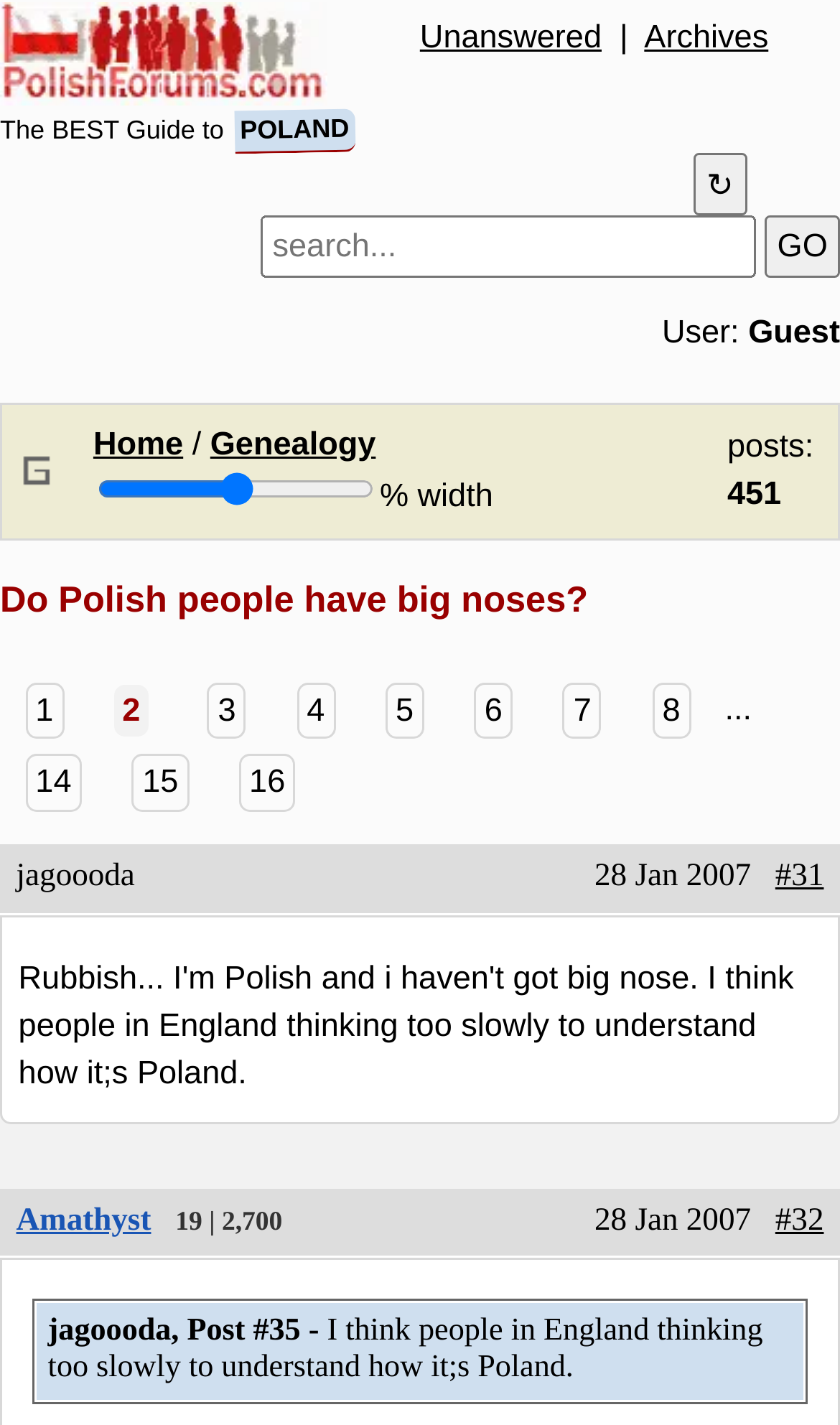Identify the bounding box coordinates of the area that should be clicked in order to complete the given instruction: "Click the '3' page link". The bounding box coordinates should be four float numbers between 0 and 1, i.e., [left, top, right, bottom].

[0.247, 0.478, 0.293, 0.518]